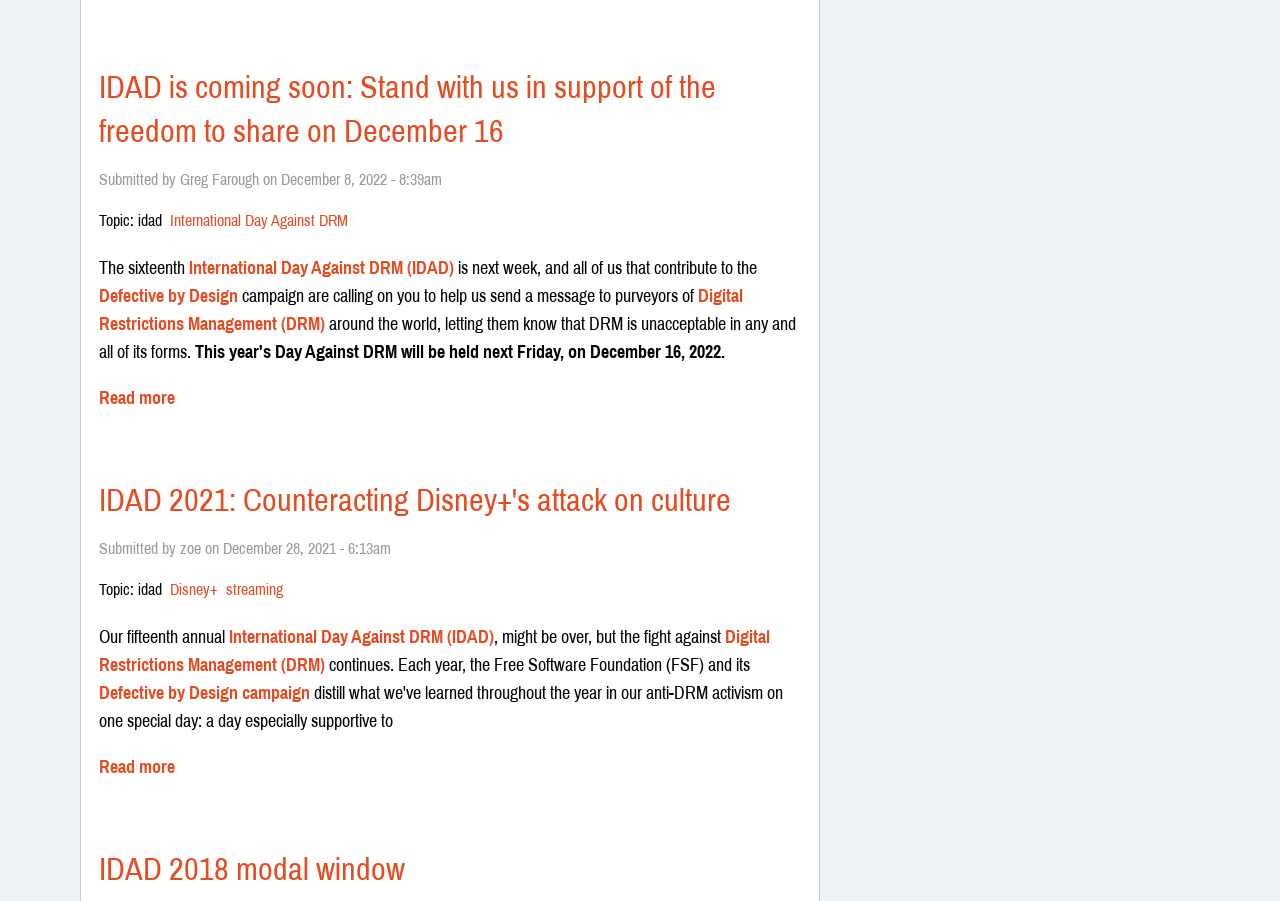What is the purpose of the Defective by Design campaign?
Refer to the screenshot and answer in one word or phrase.

To fight against DRM